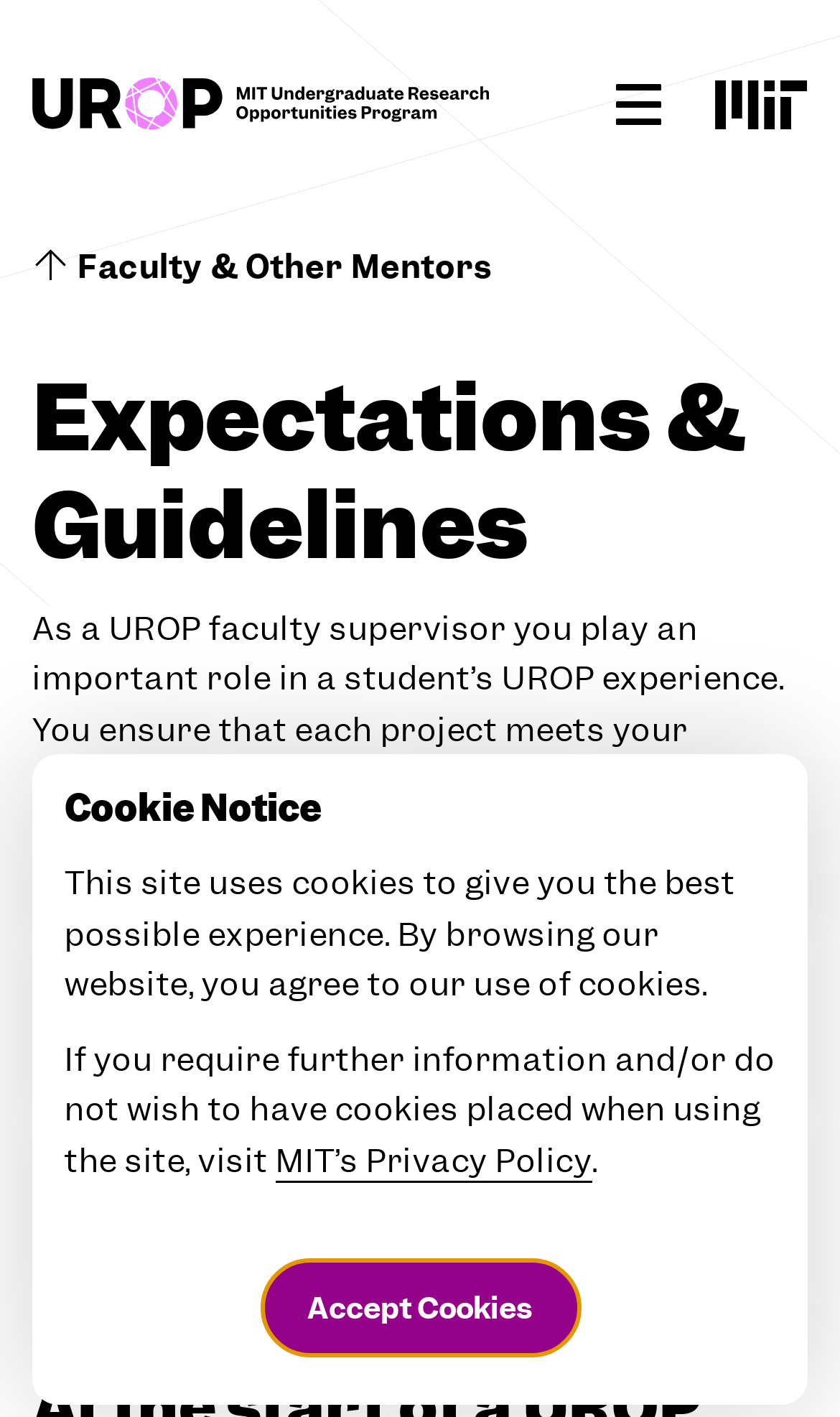Predict the bounding box coordinates for the UI element described as: "Massachusetts Institute of Technology". The coordinates should be four float numbers between 0 and 1, presented as [left, top, right, bottom].

[0.852, 0.055, 0.962, 0.092]